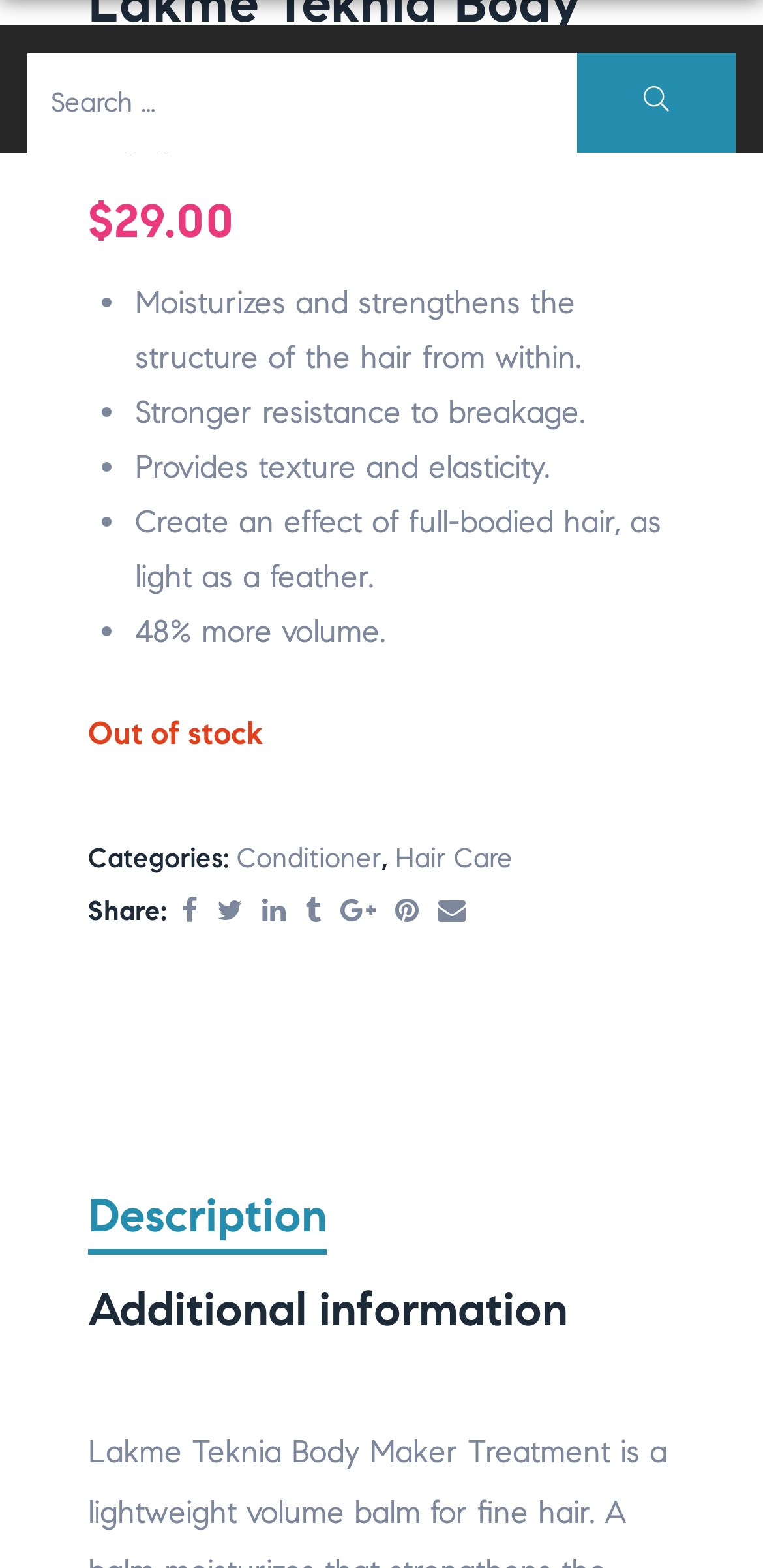Identify the bounding box coordinates necessary to click and complete the given instruction: "Switch to 'Additional information' tab".

[0.115, 0.818, 0.744, 0.859]